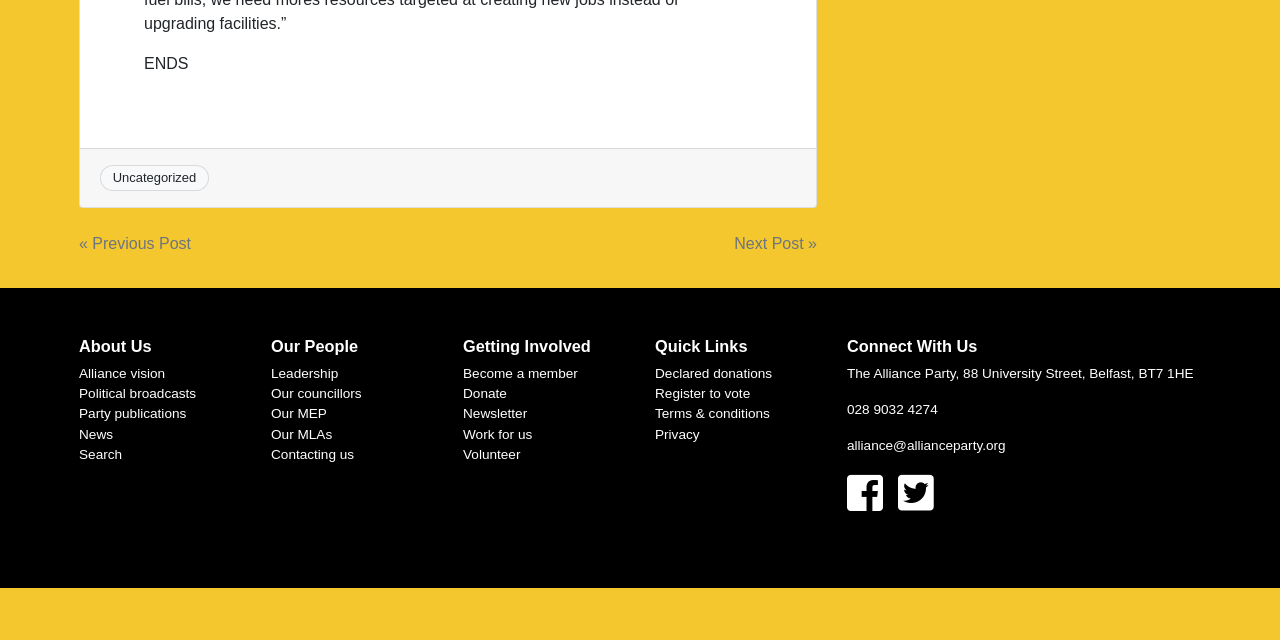Provide the bounding box coordinates of the UI element that matches the description: "Newsletter".

[0.362, 0.635, 0.412, 0.658]